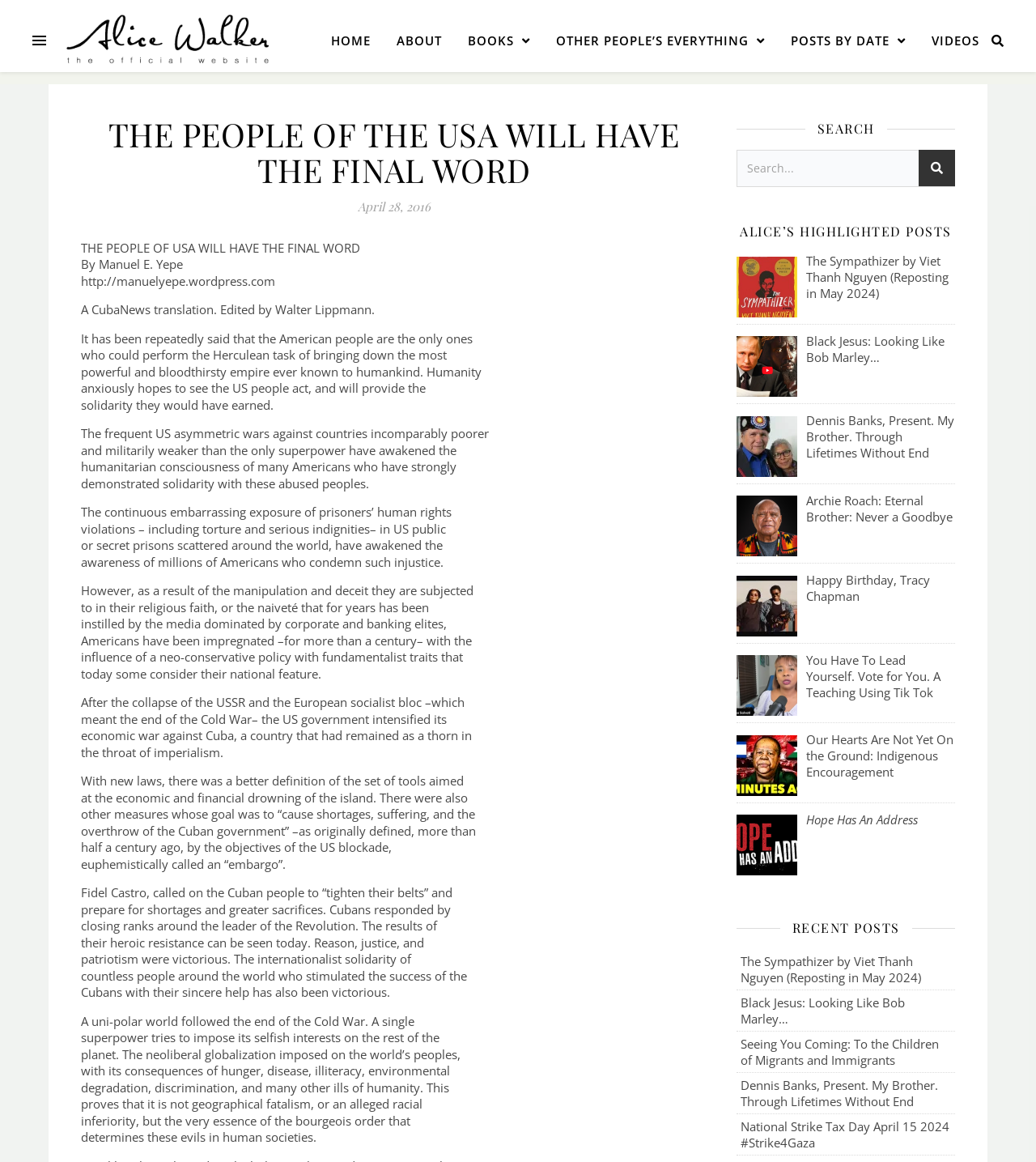Find and provide the bounding box coordinates for the UI element described here: "Posts by Date". The coordinates should be given as four float numbers between 0 and 1: [left, top, right, bottom].

[0.751, 0.01, 0.887, 0.06]